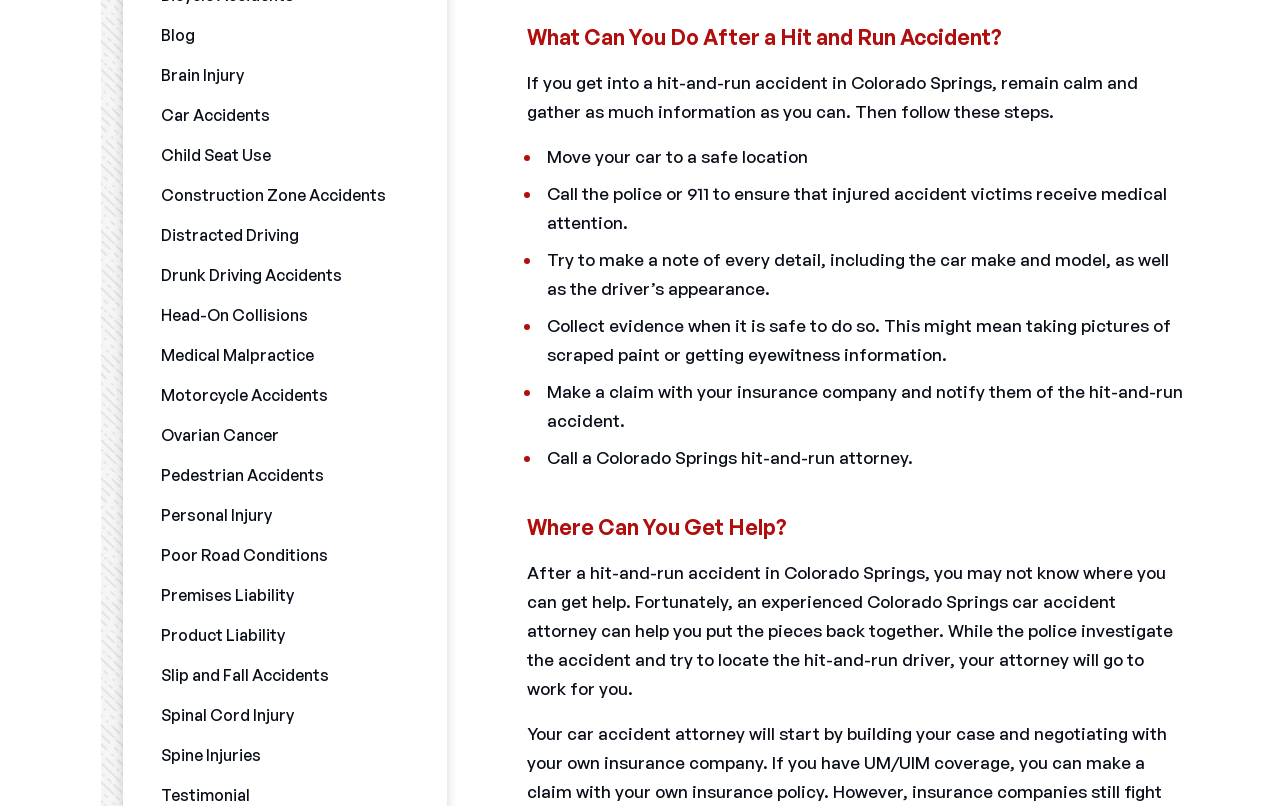Identify the bounding box of the HTML element described as: "Slip and Fall Accidents".

[0.096, 0.814, 0.349, 0.864]